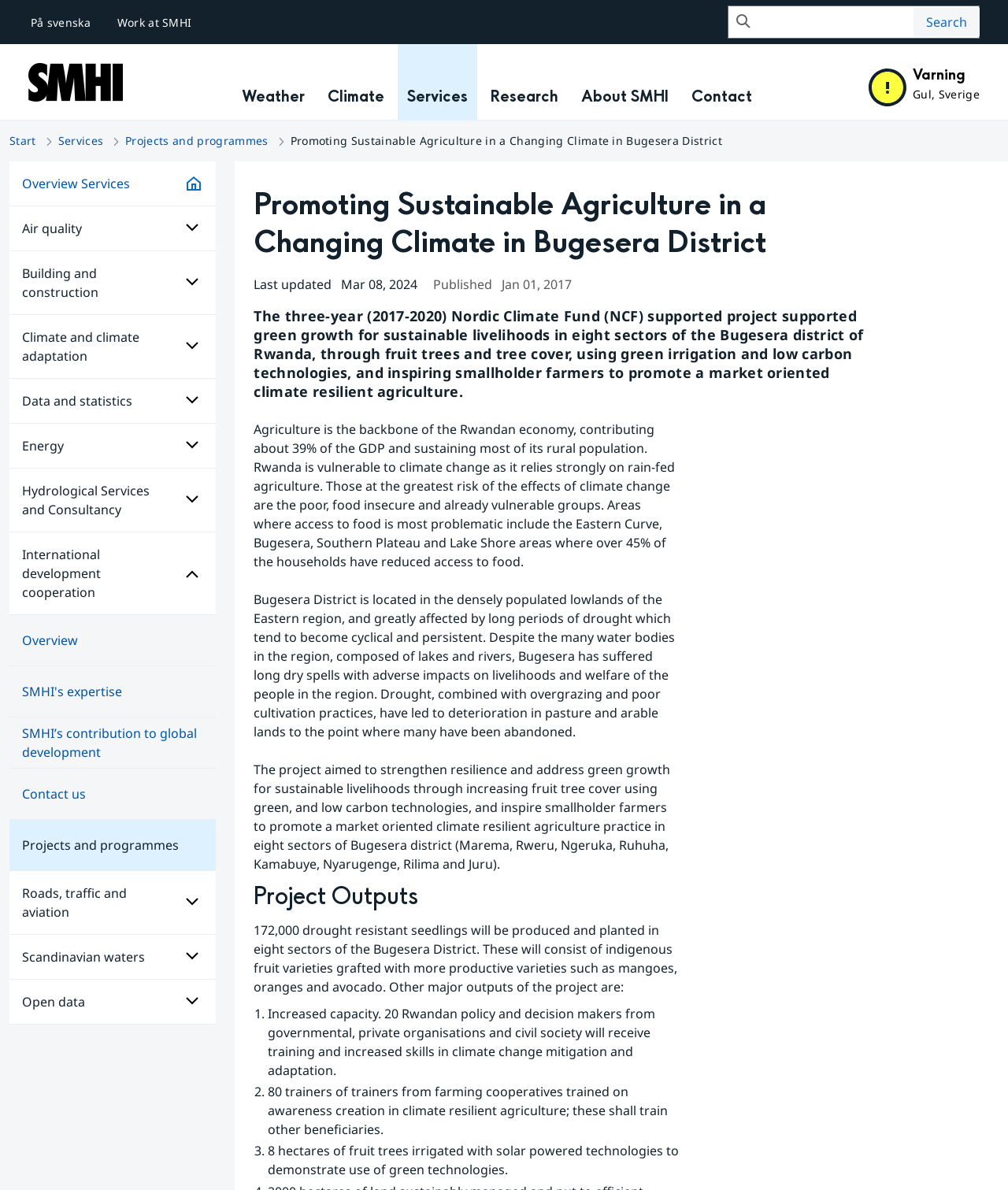Please identify the bounding box coordinates of the element's region that needs to be clicked to fulfill the following instruction: "Go to Weather page". The bounding box coordinates should consist of four float numbers between 0 and 1, i.e., [left, top, right, bottom].

[0.231, 0.037, 0.312, 0.101]